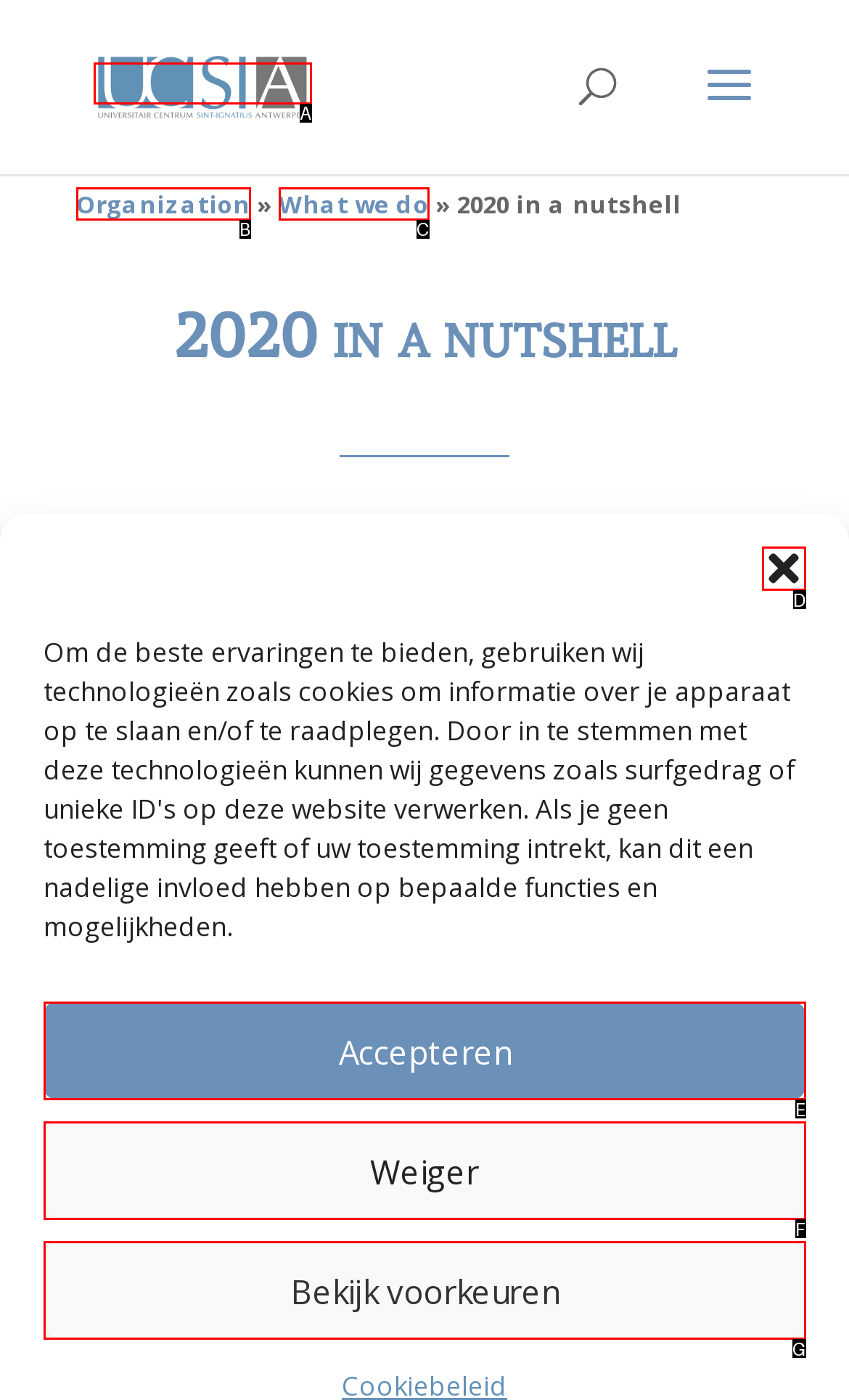From the options provided, determine which HTML element best fits the description: Bekijk voorkeuren. Answer with the correct letter.

G